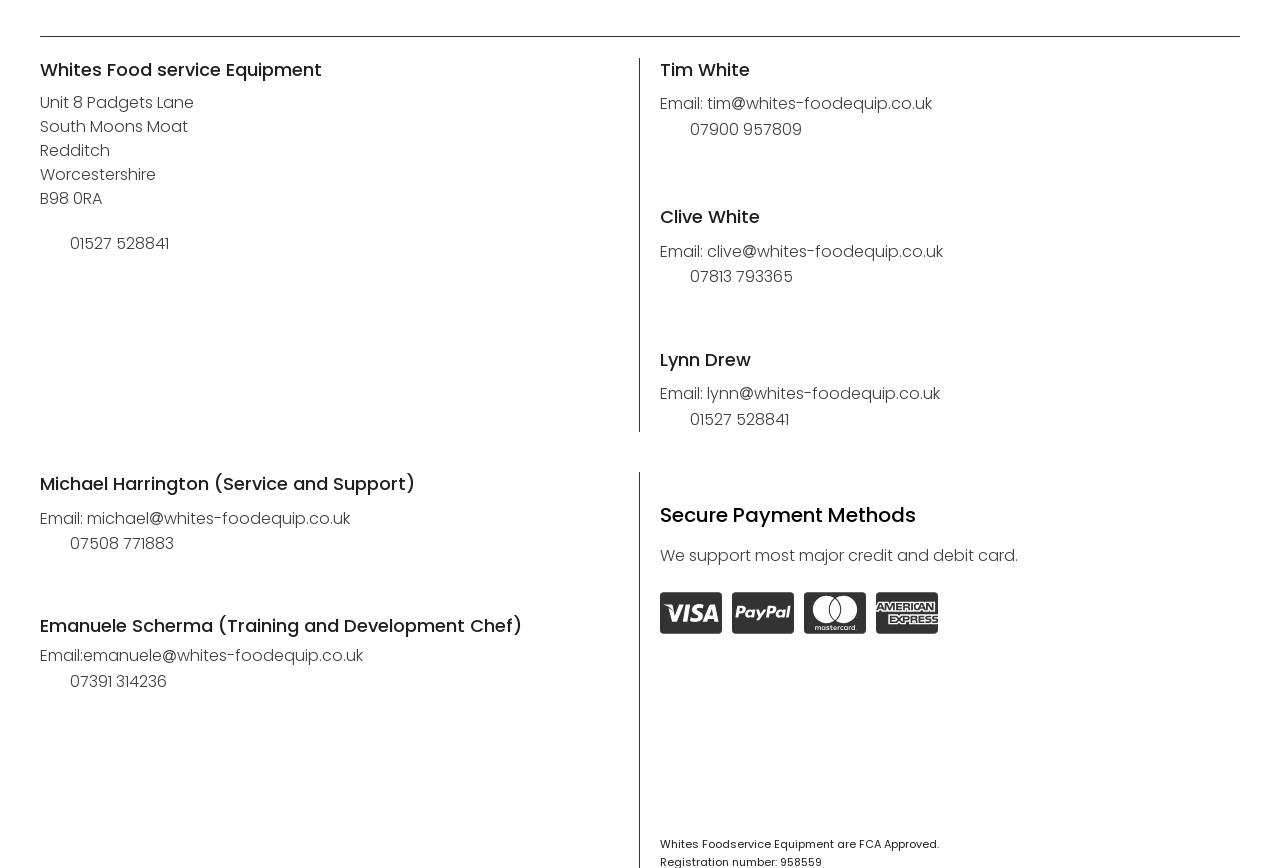What is the company name?
Kindly answer the question with as much detail as you can.

The company name is obtained from the heading element at the top of the webpage, which reads 'Whites Food service Equipment'.